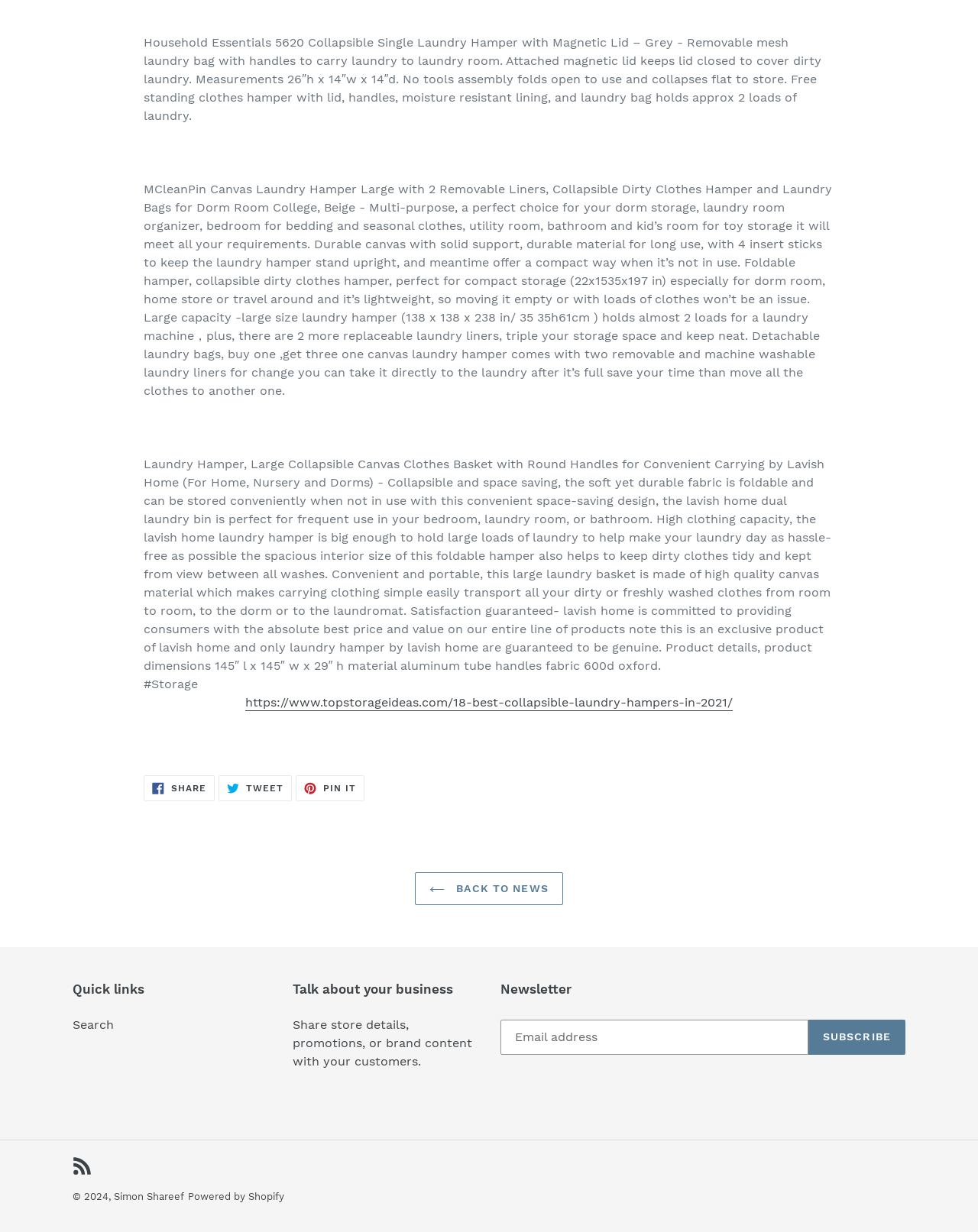Use the information in the screenshot to answer the question comprehensively: What is the copyright year mentioned at the bottom of the webpage?

The copyright year is mentioned at the bottom of the webpage, which is 2024. This information is provided in the footer section of the webpage.